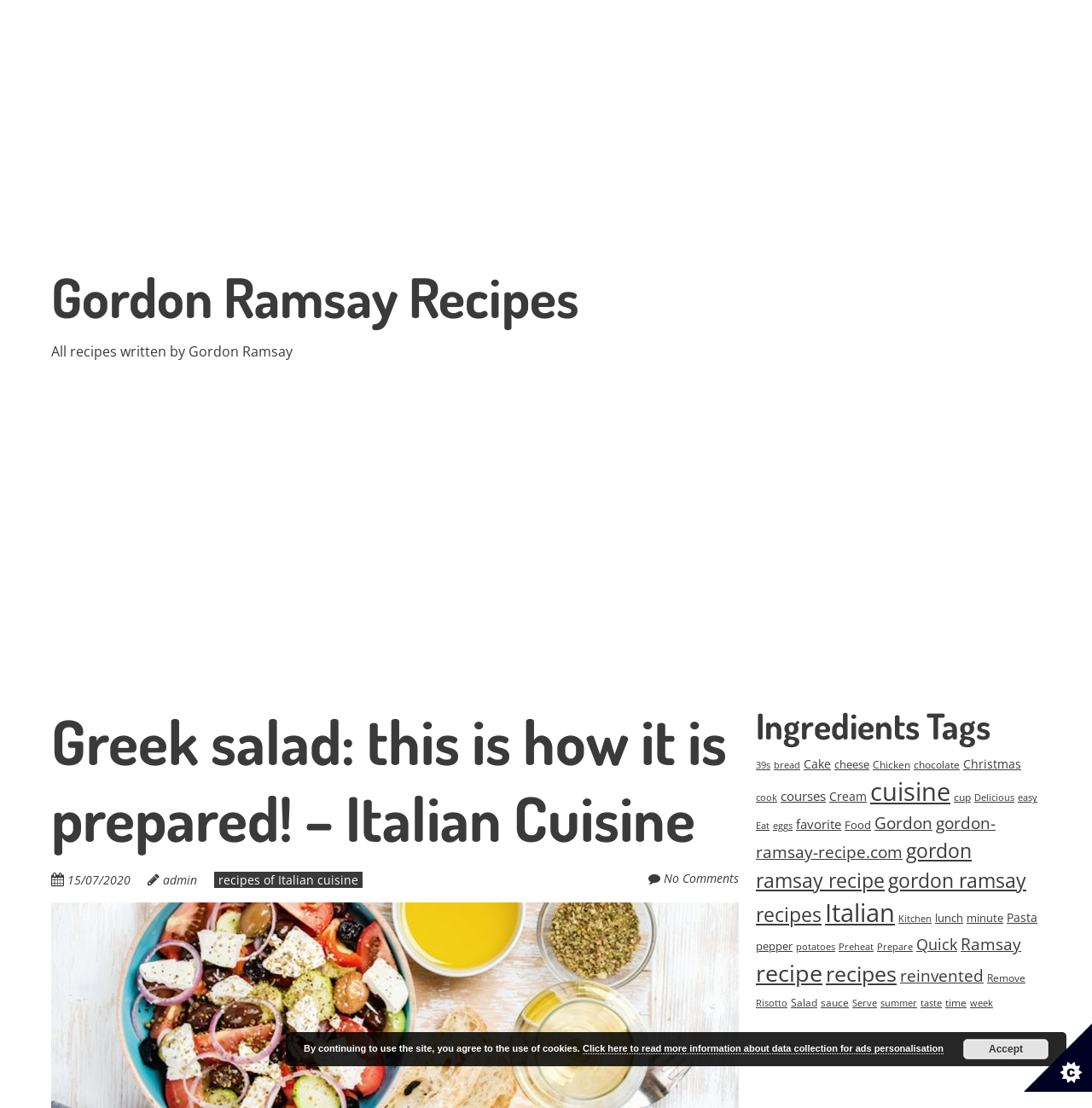Please locate and generate the primary heading on this webpage.

Gordon Ramsay Recipes